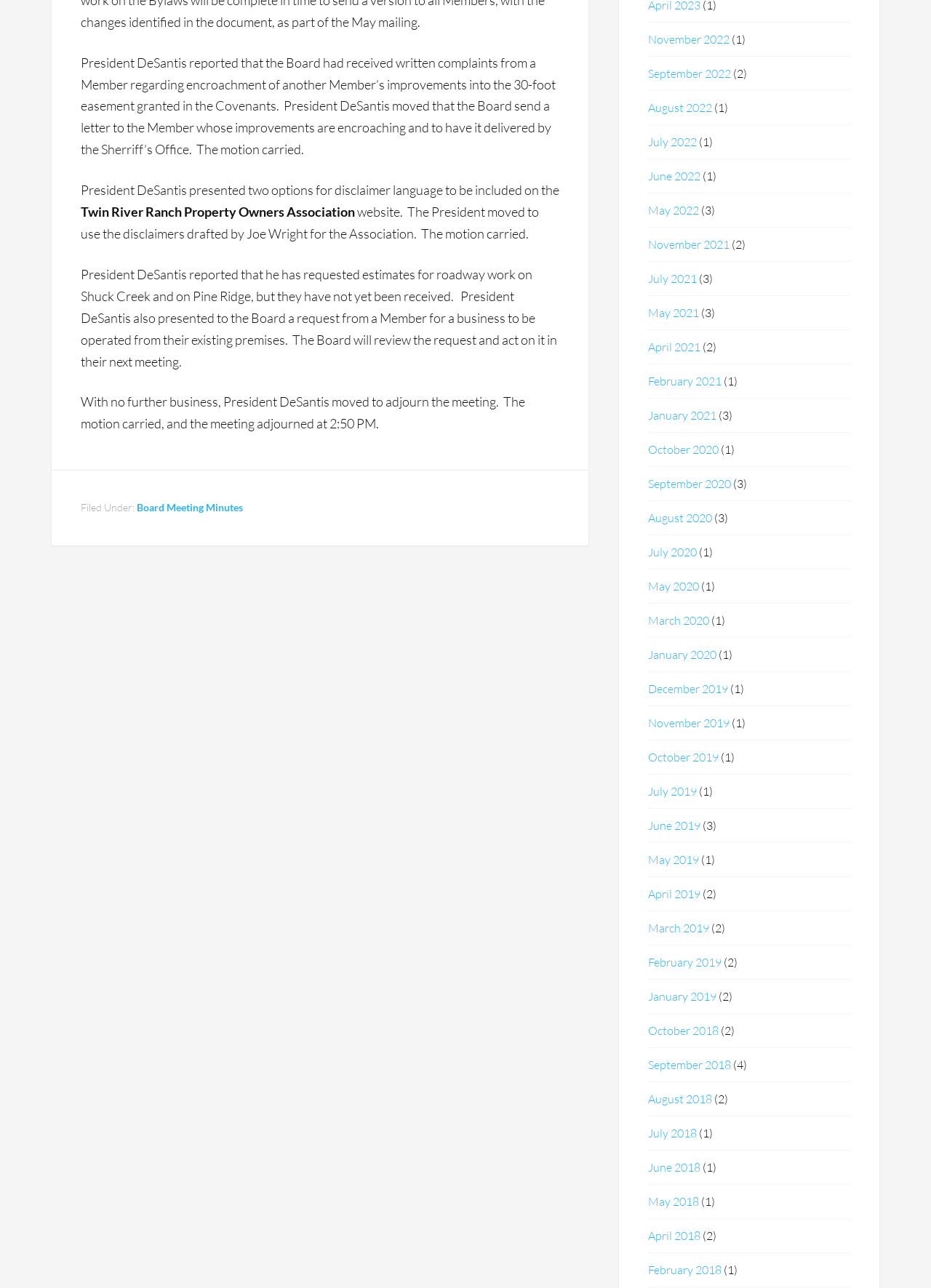Indicate the bounding box coordinates of the element that must be clicked to execute the instruction: "Read about 'A Female Student Arrives at the Imperial College'". The coordinates should be given as four float numbers between 0 and 1, i.e., [left, top, right, bottom].

None